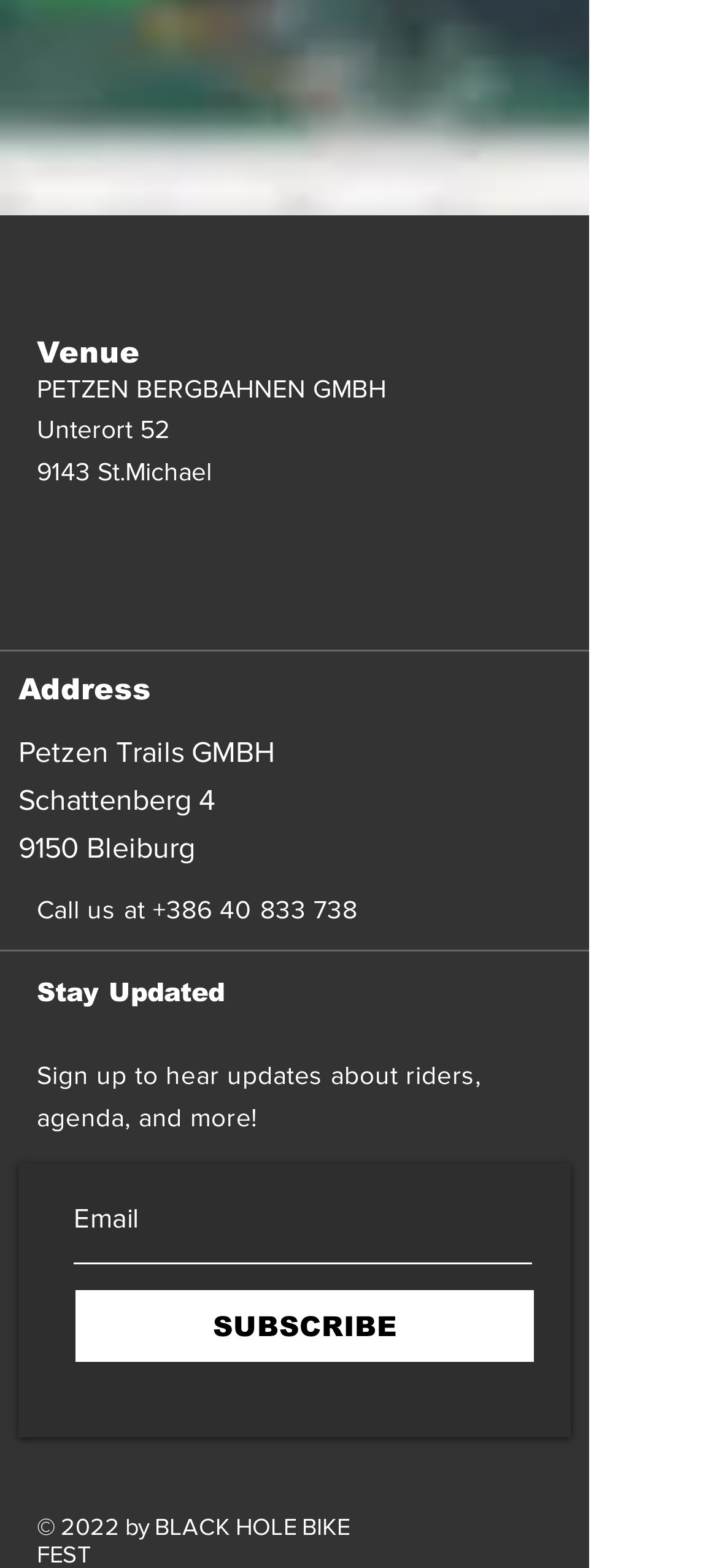Using the provided element description: "aria-label="Email" name="email" placeholder="Email"", identify the bounding box coordinates. The coordinates should be four floats between 0 and 1 in the order [left, top, right, bottom].

[0.103, 0.747, 0.741, 0.806]